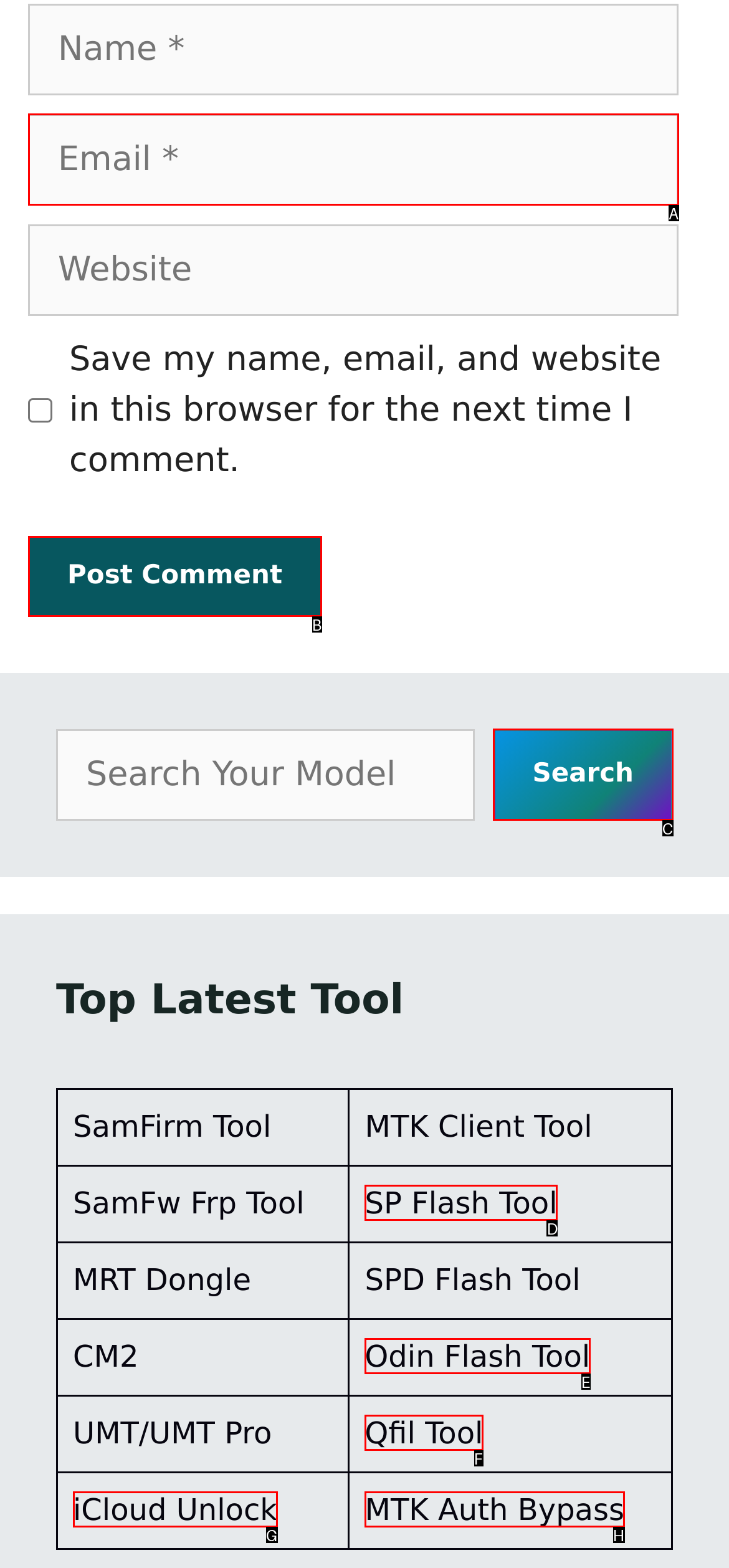Based on the description: parent_node: Comment name="email" placeholder="Email *", identify the matching HTML element. Reply with the letter of the correct option directly.

A